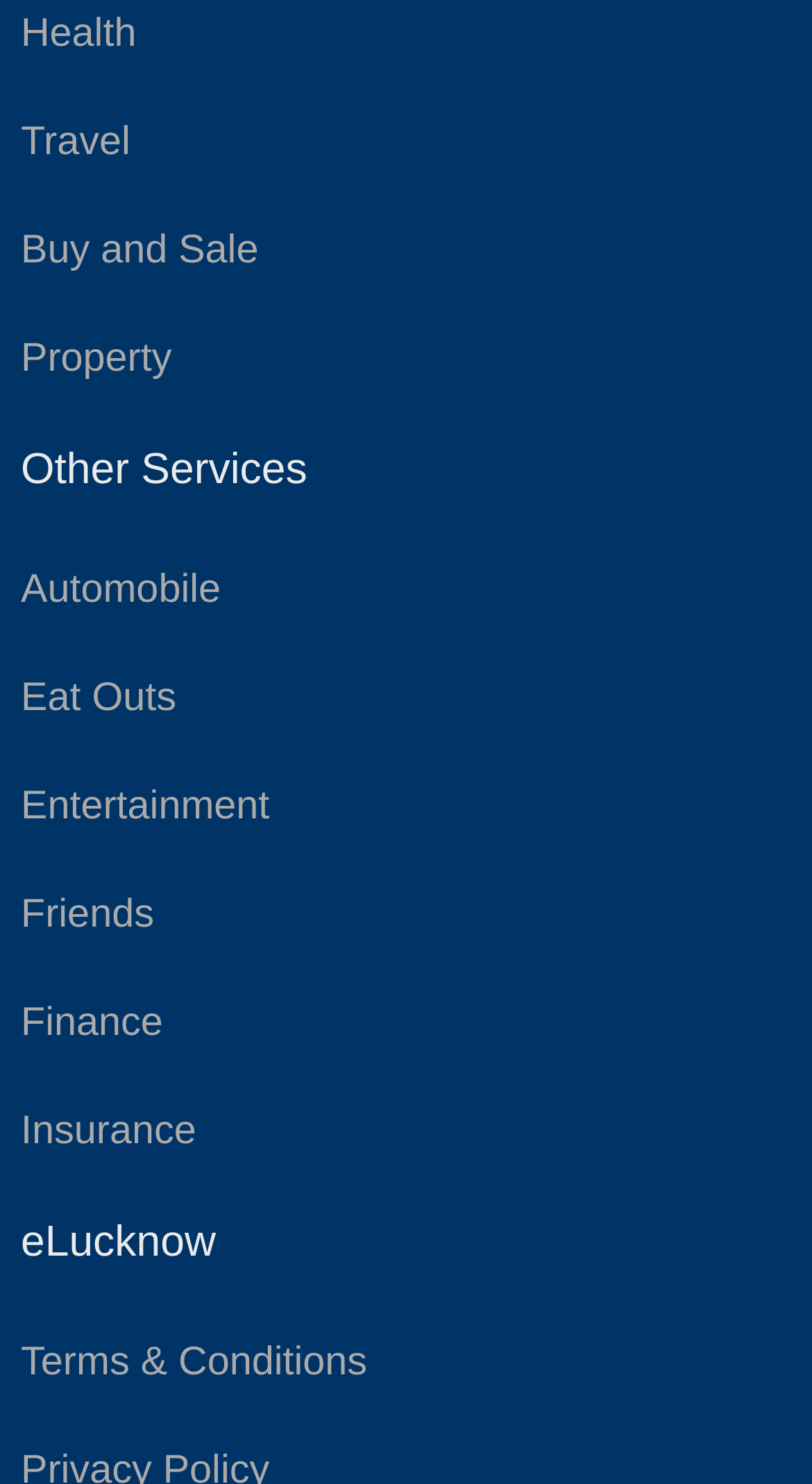What is the vertical position of the 'Property' link?
Answer the question with as much detail as possible.

By comparing the y1 and y2 coordinates of the 'Property' link and the 'Other Services' heading, I can determine that the 'Property' link is vertically positioned above the 'Other Services' heading.